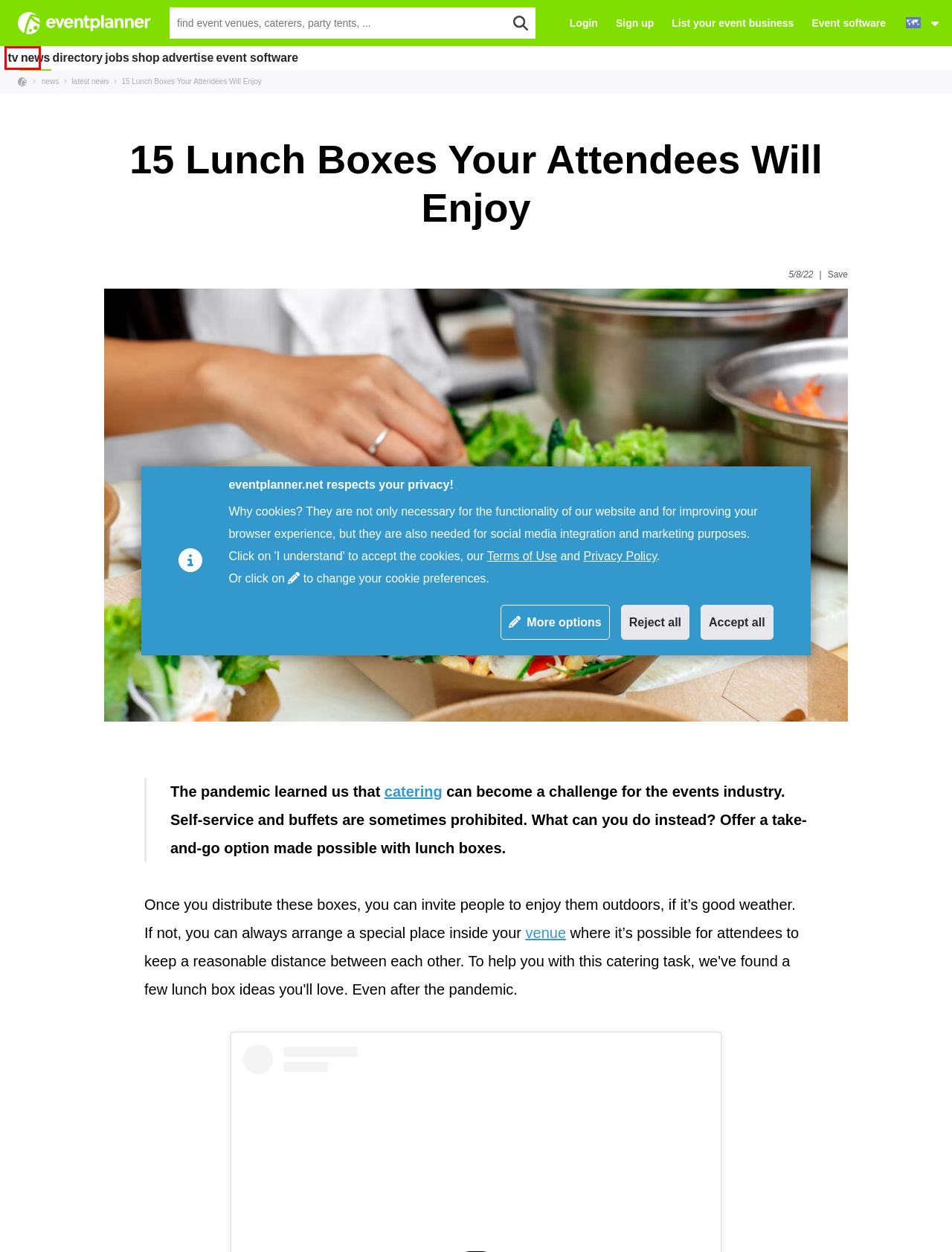Using the screenshot of a webpage with a red bounding box, pick the webpage description that most accurately represents the new webpage after the element inside the red box is clicked. Here are the candidates:
A. Leveranciers organisatie evenementen - h | eventplanner.net
B. Leveranciers organisatie evenementen - s | eventplanner.net
C. eventplanner.nl: Vind de beste eventlocaties en -leveranciers
D. Leveranciers organisatie evenementen - e | eventplanner.net
E. News - Overview | eventplanner.net
F. Event Planning Software | eventplanner.net
G. eventplanner.net: Find the Best Event Venues and Suppliers
H. Leveranciers organisatie evenementen - c | eventplanner.net

E